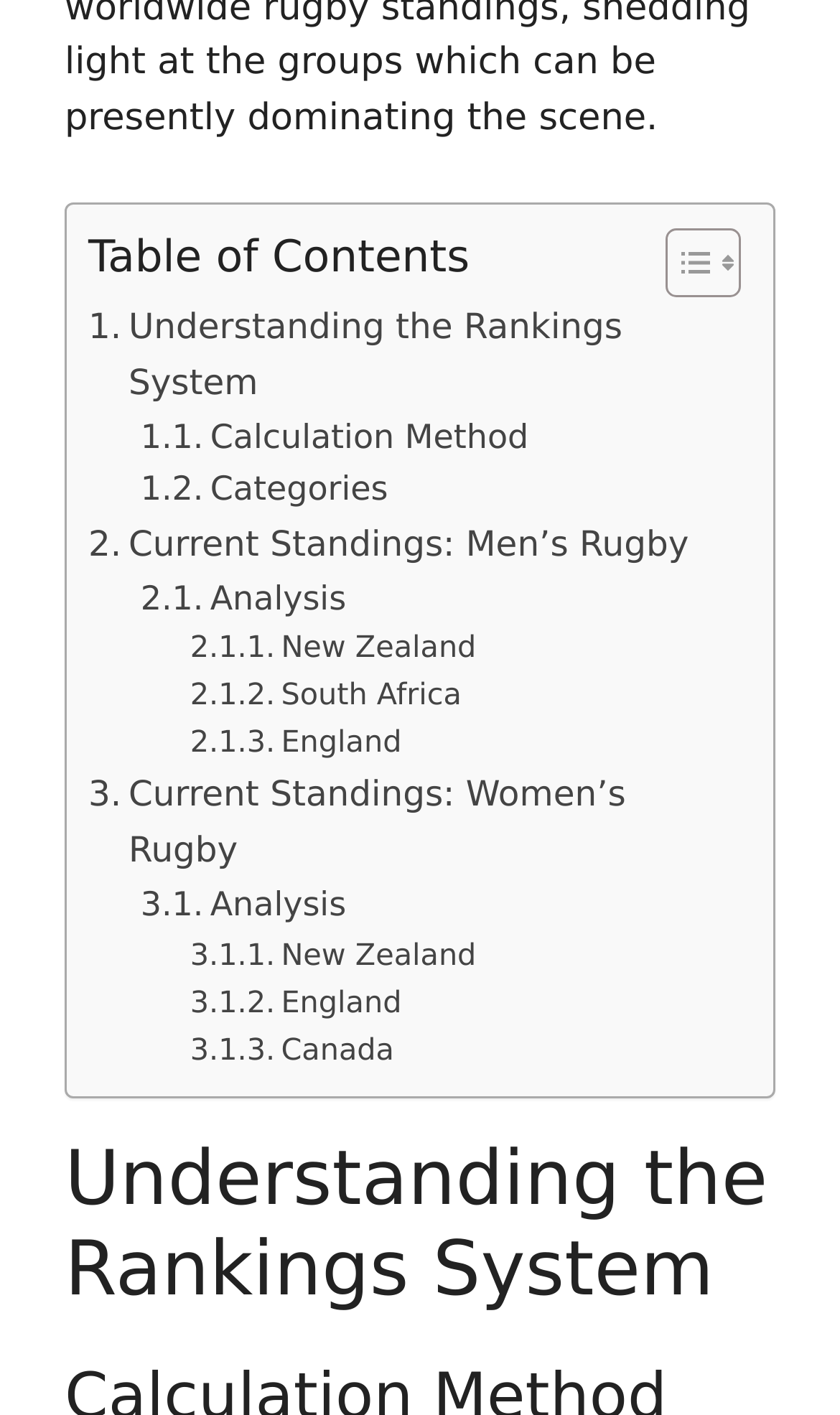Please determine the bounding box coordinates for the element that should be clicked to follow these instructions: "Learn about the calculation method".

[0.167, 0.29, 0.629, 0.328]